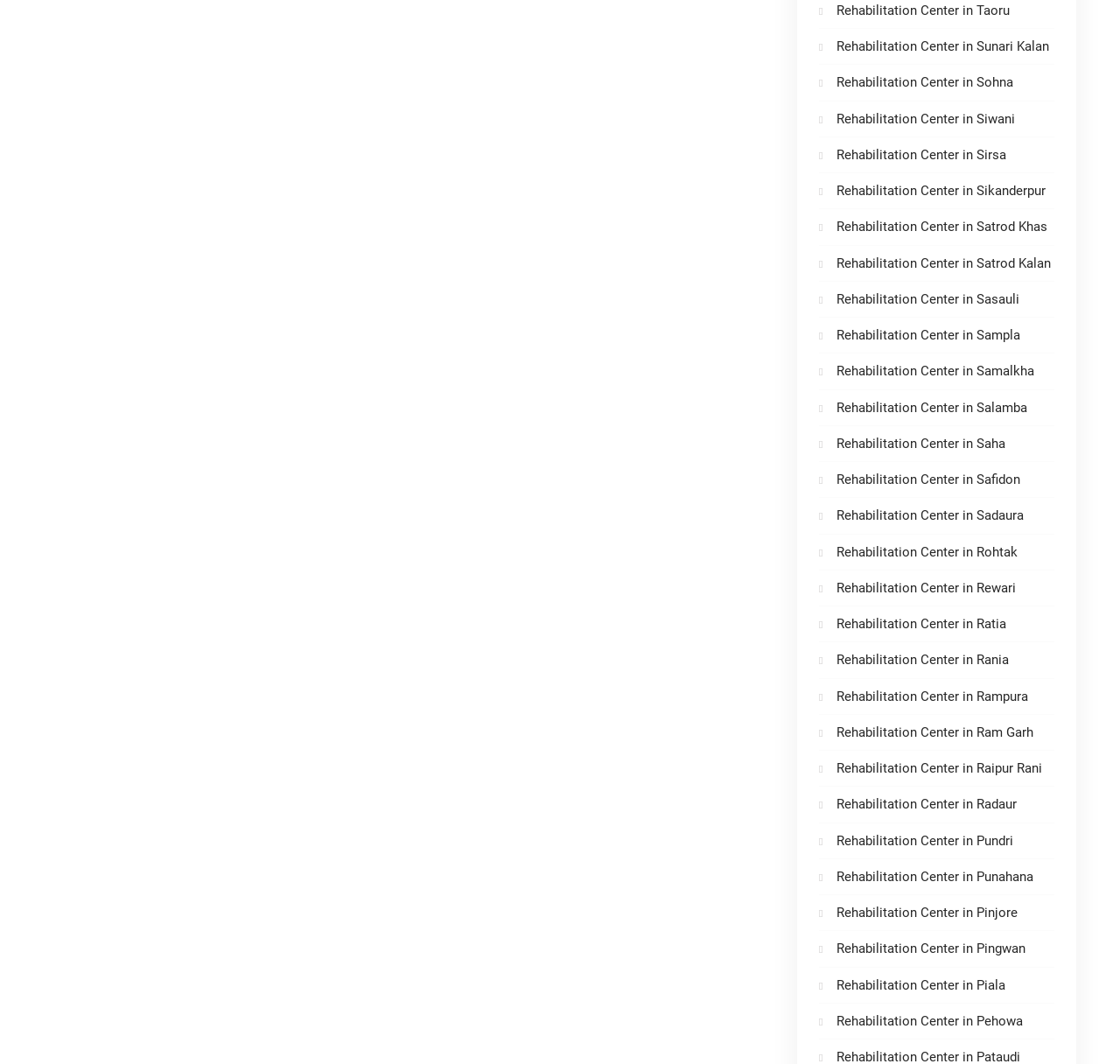Please specify the bounding box coordinates of the area that should be clicked to accomplish the following instruction: "Check Rehabilitation Center in Pehowa". The coordinates should consist of four float numbers between 0 and 1, i.e., [left, top, right, bottom].

[0.747, 0.952, 0.913, 0.967]